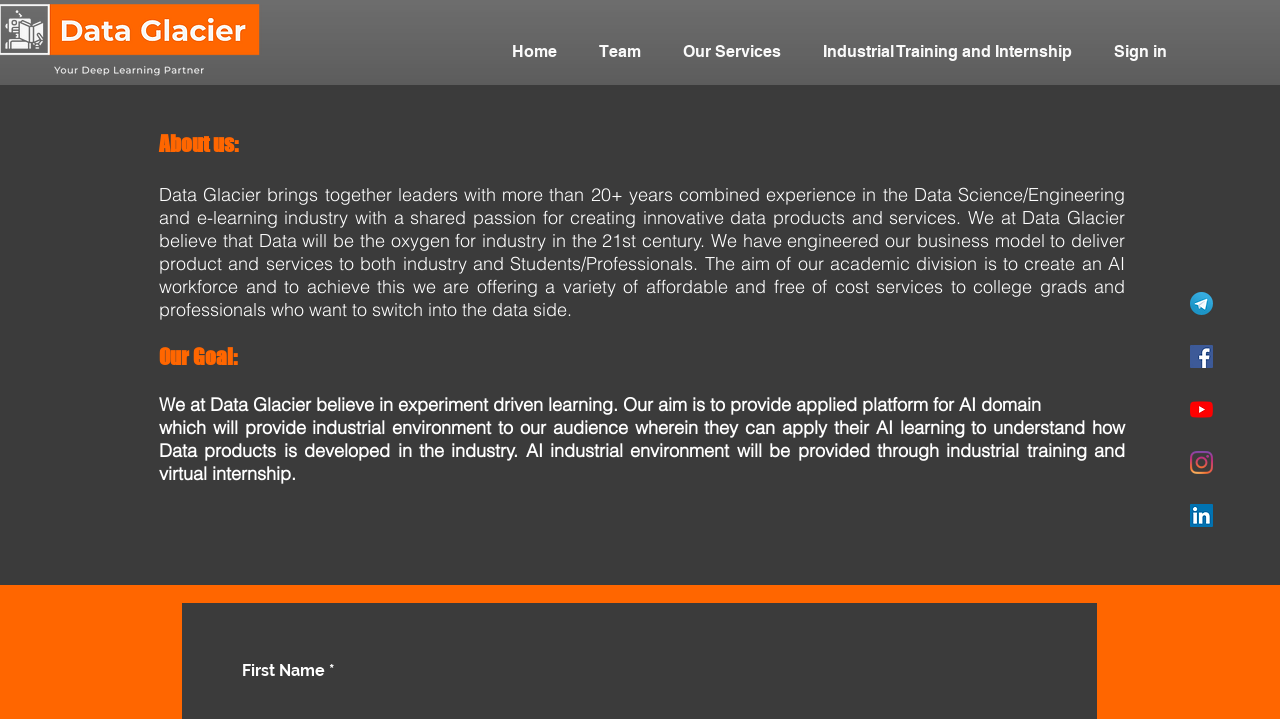Show the bounding box coordinates for the HTML element described as: "Our Services".

[0.517, 0.032, 0.627, 0.111]